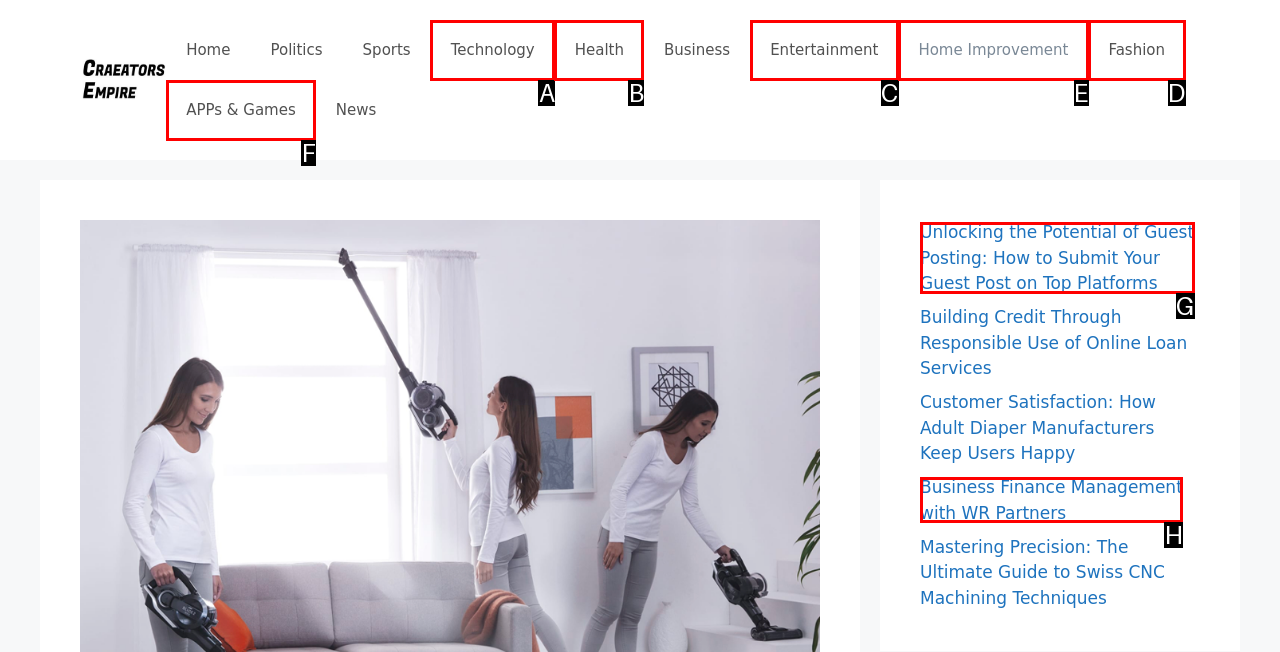Tell me which one HTML element I should click to complete the following task: read about home improvement Answer with the option's letter from the given choices directly.

E